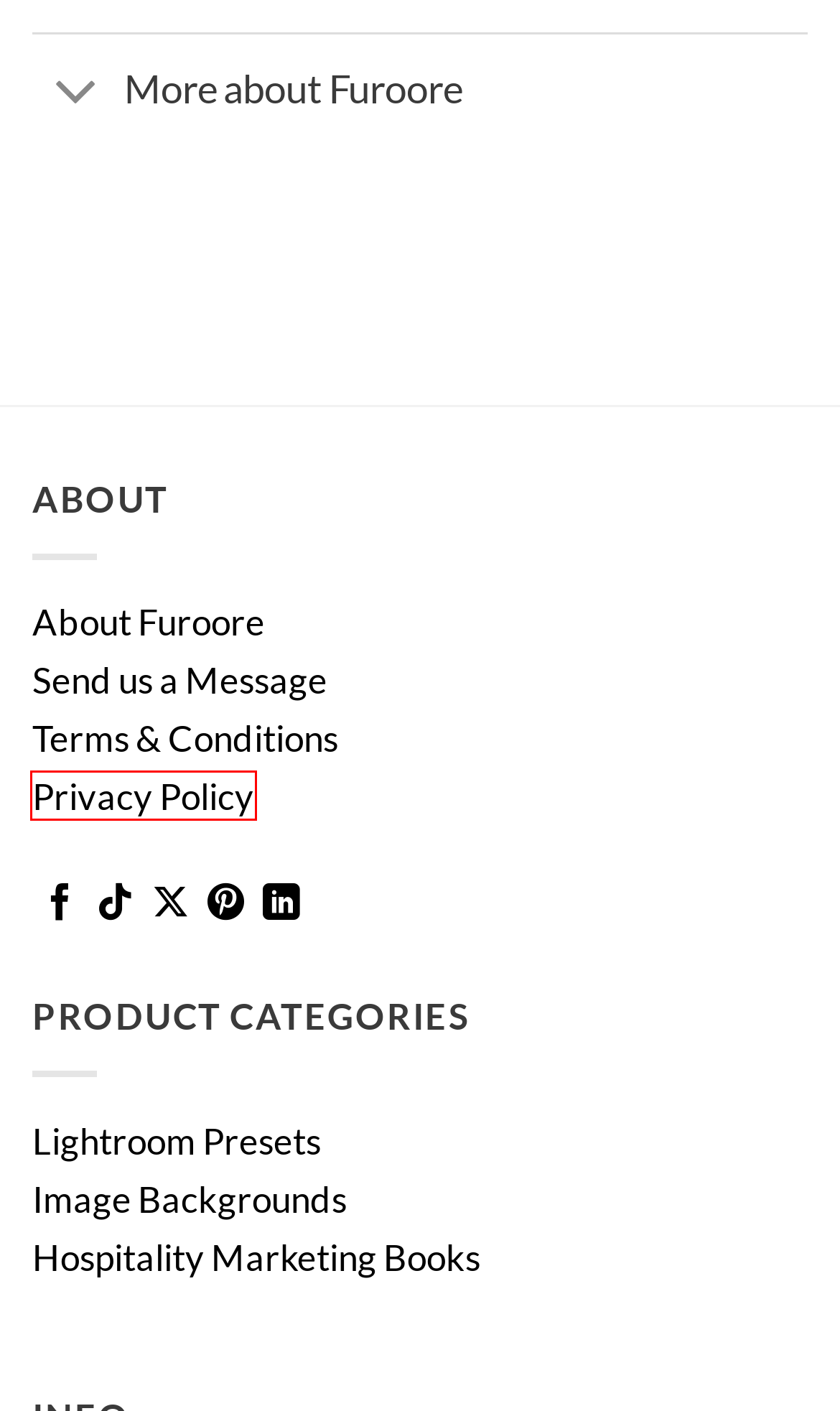Given a screenshot of a webpage with a red bounding box highlighting a UI element, choose the description that best corresponds to the new webpage after clicking the element within the red bounding box. Here are your options:
A. Privacy Policy | Furoore
B. Magazine | Furoore
C. About Furoore | Furoore
D. Terms and Conditions | Furoore
E. 176 Real Estate Quotes: The Secret to Social Media Success
F. The Photography History Timeline: From Past to Present
G. 17 Tips | How to Snap Beautiful Self-Portraits | Furoore
H. Contact us | Furoore

A